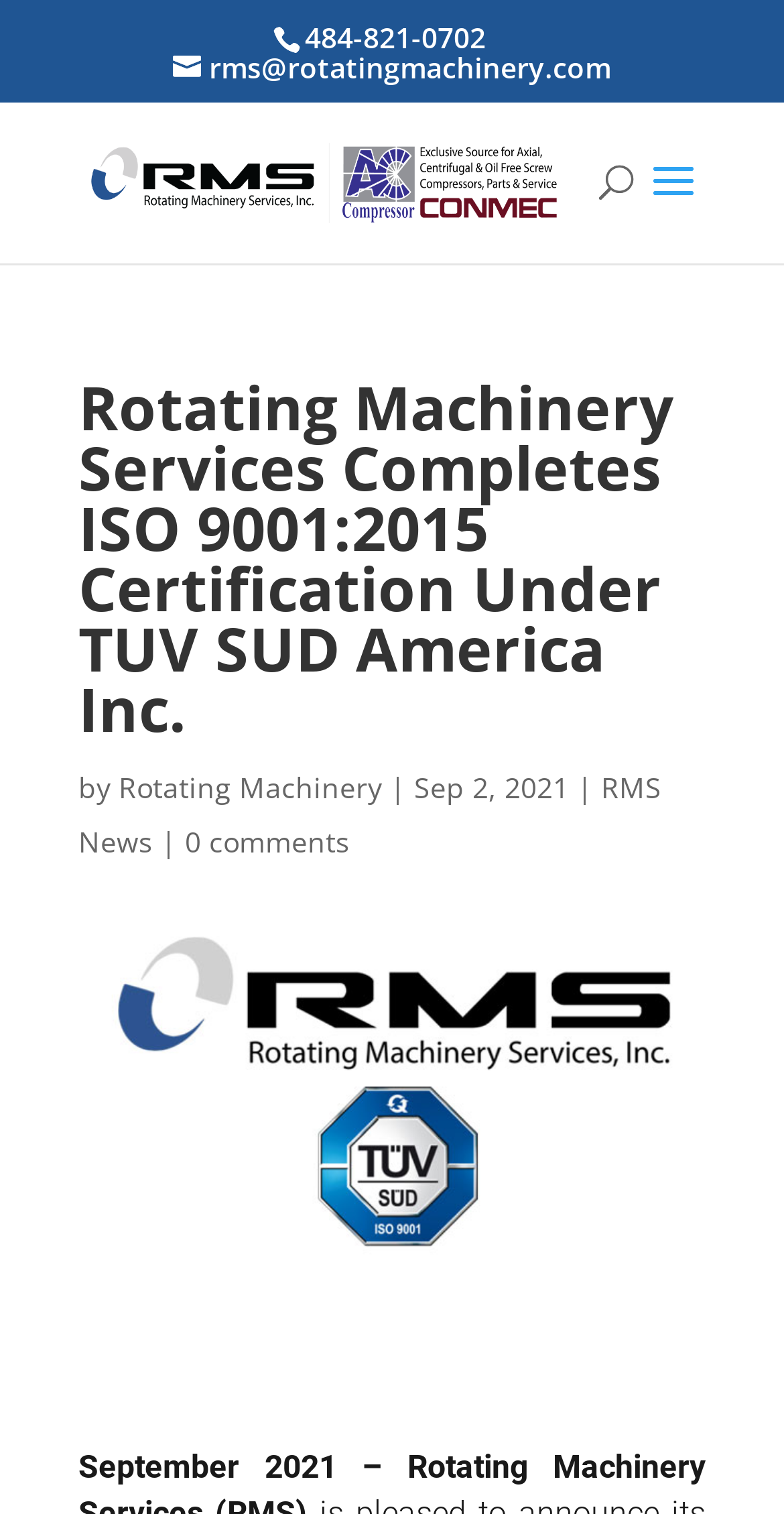Examine the screenshot and answer the question in as much detail as possible: What is the date of the latest news article?

I found the date by looking at the StaticText element with the bounding box coordinates [0.528, 0.507, 0.726, 0.533], which contains the text 'Sep 2, 2021'.